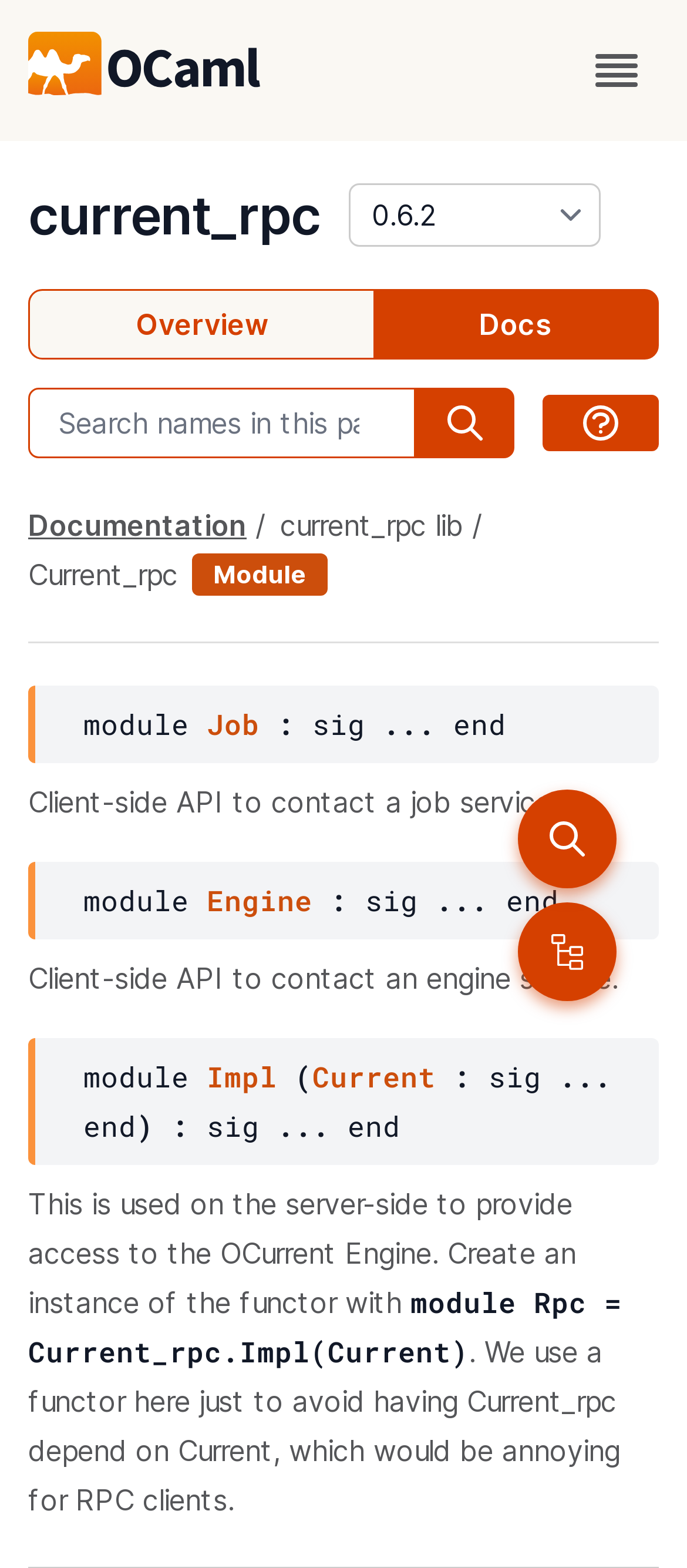Provide a brief response in the form of a single word or phrase:
How many buttons are there in the top-right corner?

3